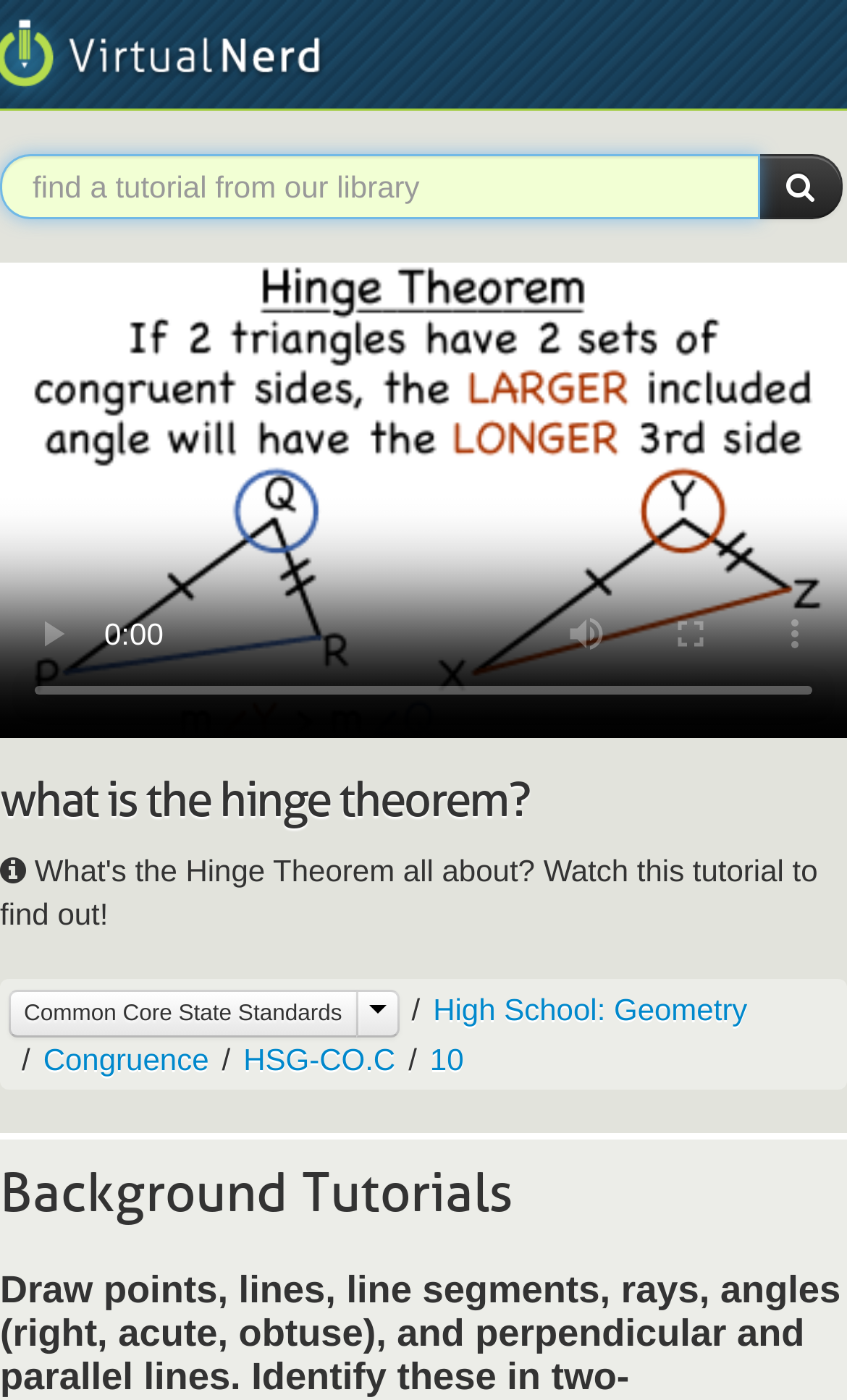Please find the top heading of the webpage and generate its text.

what is the hinge theorem?